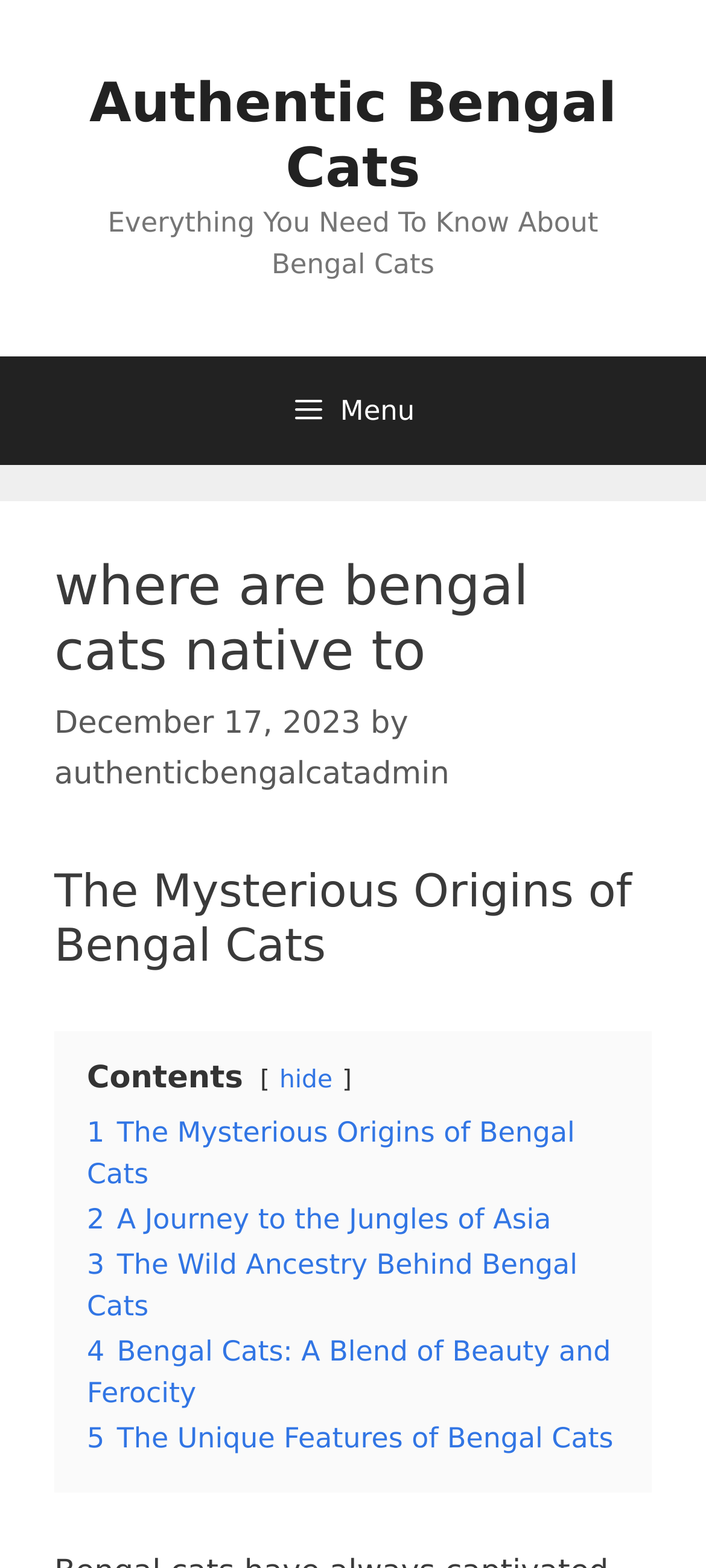Provide a one-word or one-phrase answer to the question:
What is the title of the first section?

The Mysterious Origins of Bengal Cats